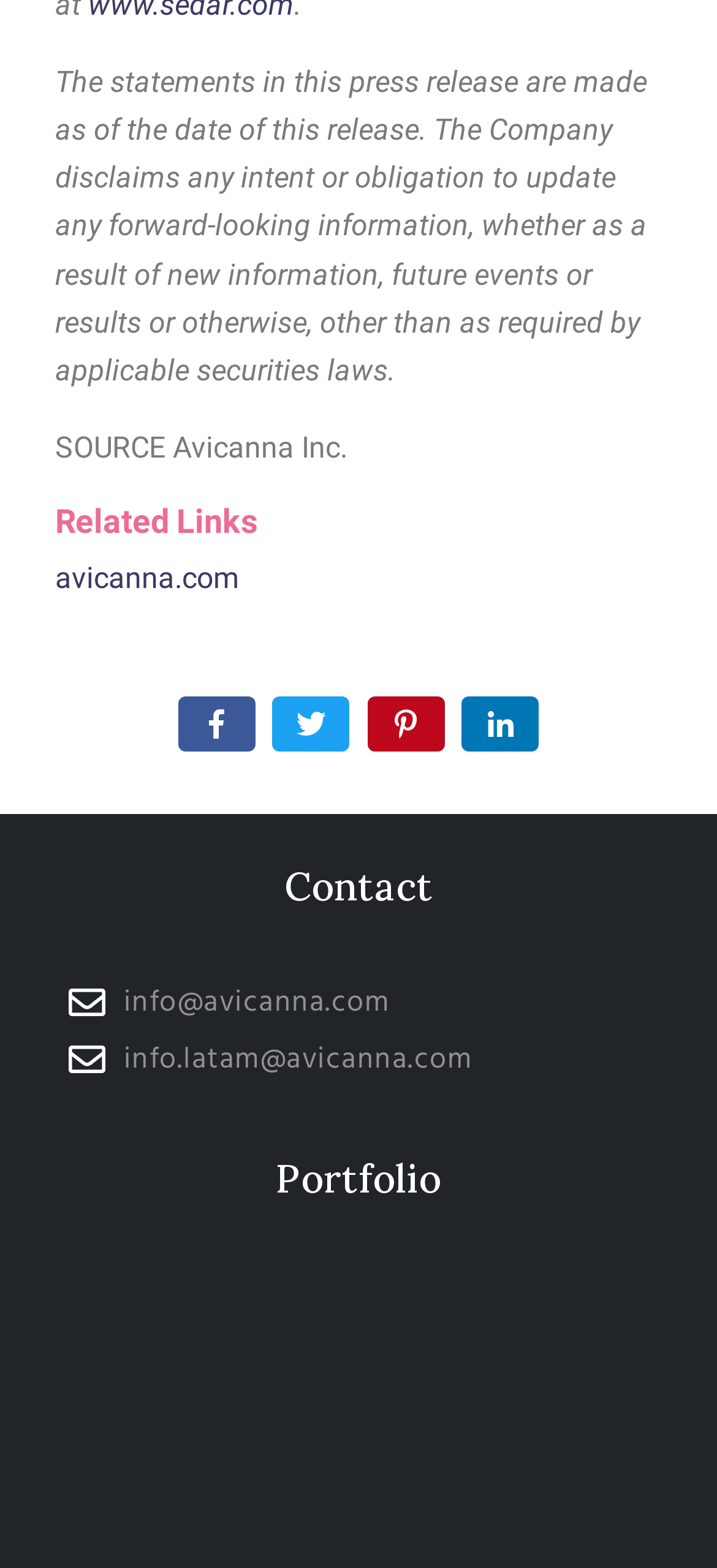Using the details in the image, give a detailed response to the question below:
What is the company's disclaimer about forward-looking information?

The company disclaims any intent or obligation to update any forward-looking information, whether as a result of new information, future events or results or otherwise, other than as required by applicable securities laws, as stated in the static text at the top of the webpage.